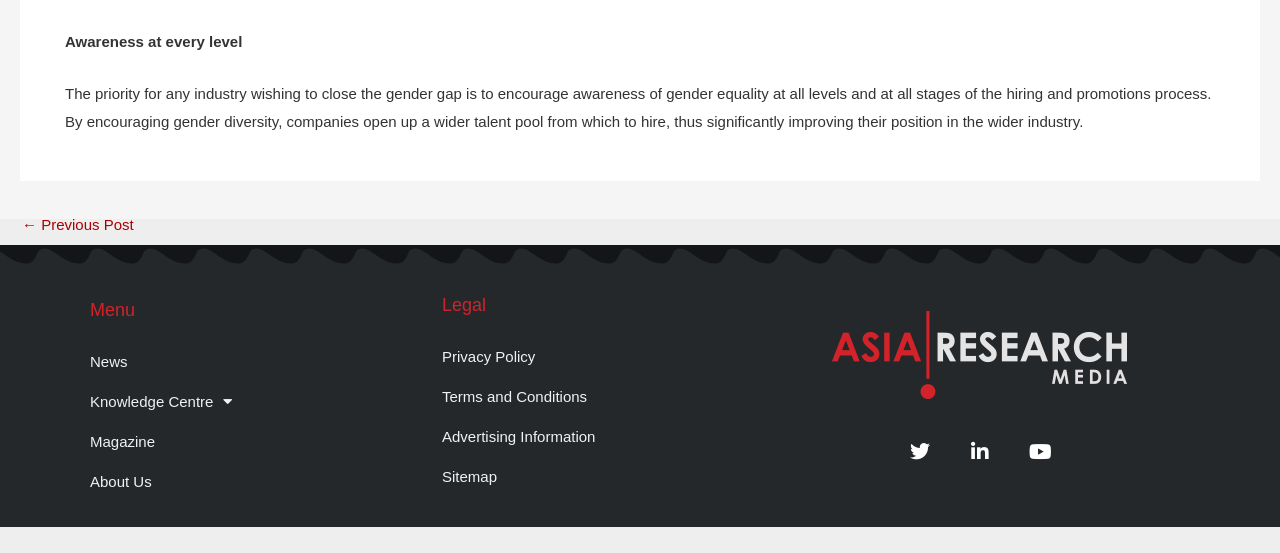Can you find the bounding box coordinates for the element that needs to be clicked to execute this instruction: "view news"? The coordinates should be given as four float numbers between 0 and 1, i.e., [left, top, right, bottom].

[0.055, 0.618, 0.252, 0.69]